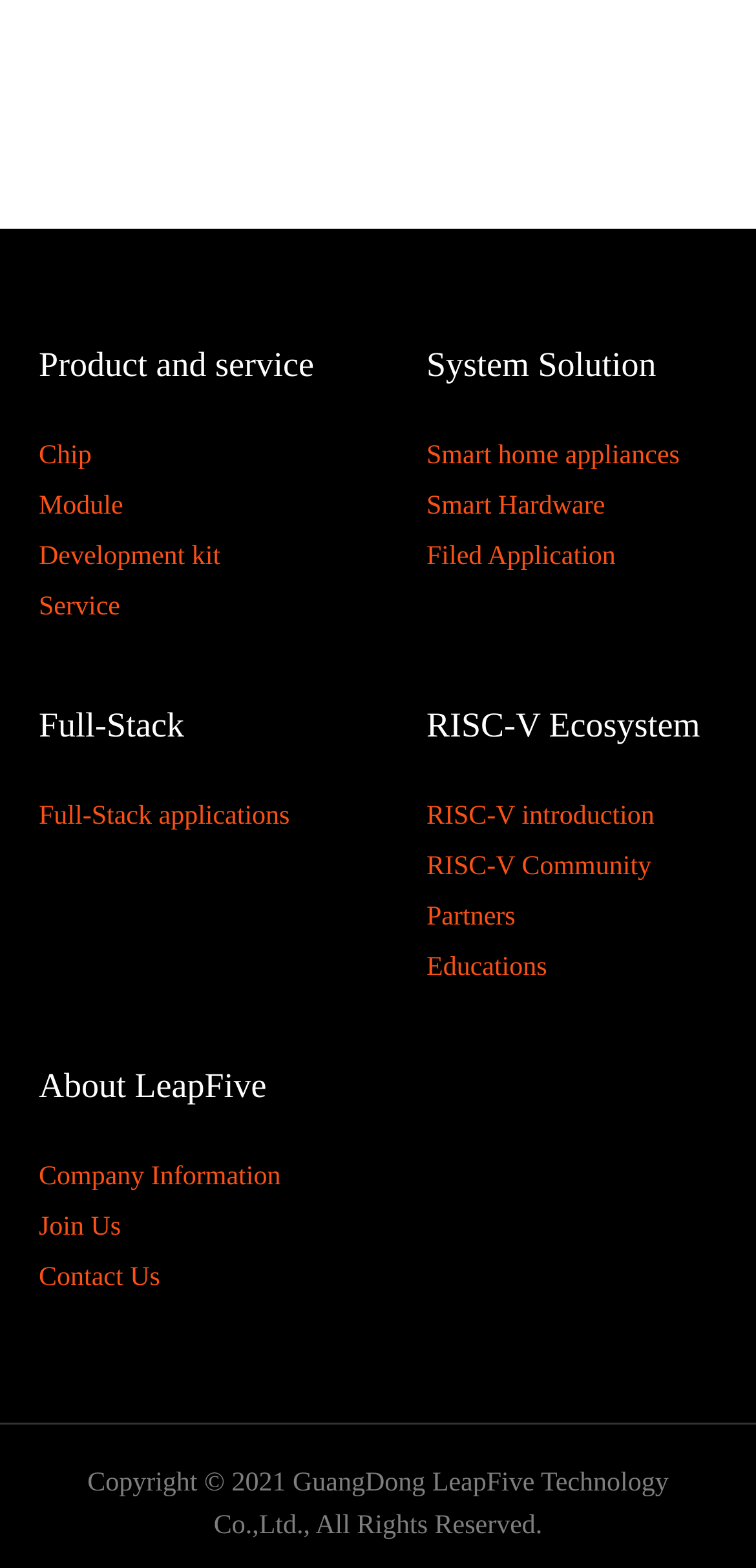Locate the bounding box coordinates of the element to click to perform the following action: 'Click on Chip'. The coordinates should be given as four float values between 0 and 1, in the form of [left, top, right, bottom].

[0.051, 0.279, 0.121, 0.304]